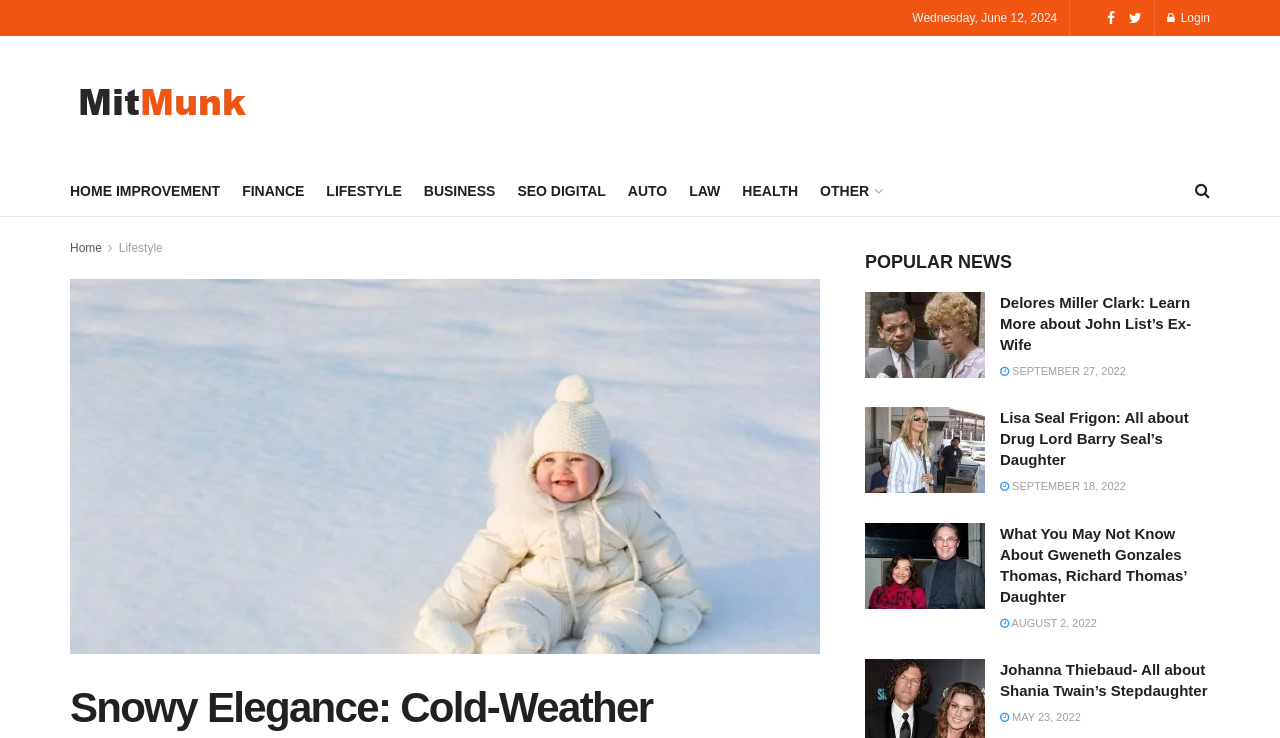Identify the bounding box for the UI element specified in this description: "Home Improvement". The coordinates must be four float numbers between 0 and 1, formatted as [left, top, right, bottom].

[0.055, 0.24, 0.172, 0.278]